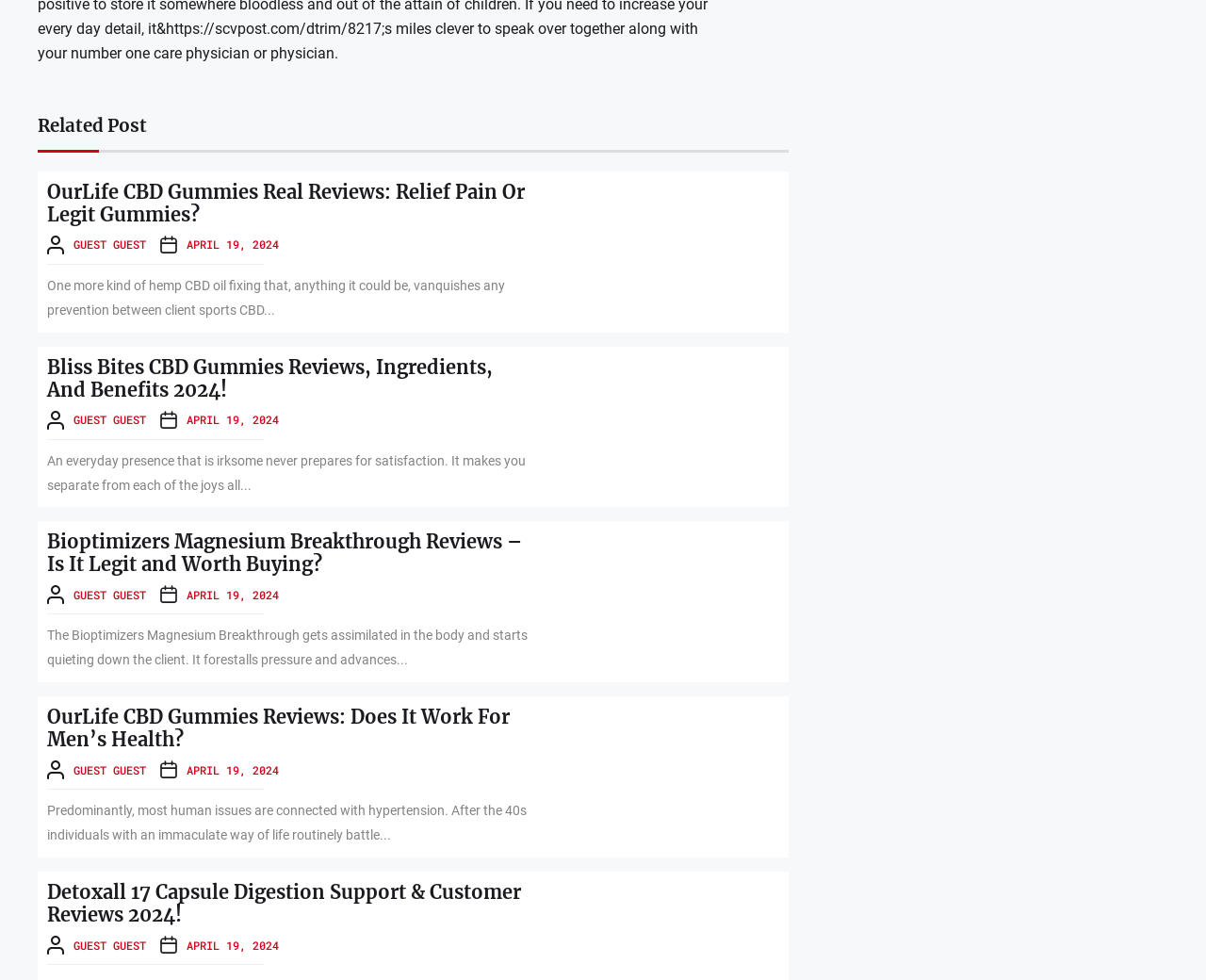Please provide the bounding box coordinates for the element that needs to be clicked to perform the following instruction: "Read the article 'OurLife CBD Gummies Real Reviews: Relief Pain Or Legit Gummies?'". The coordinates should be given as four float numbers between 0 and 1, i.e., [left, top, right, bottom].

[0.039, 0.184, 0.441, 0.231]